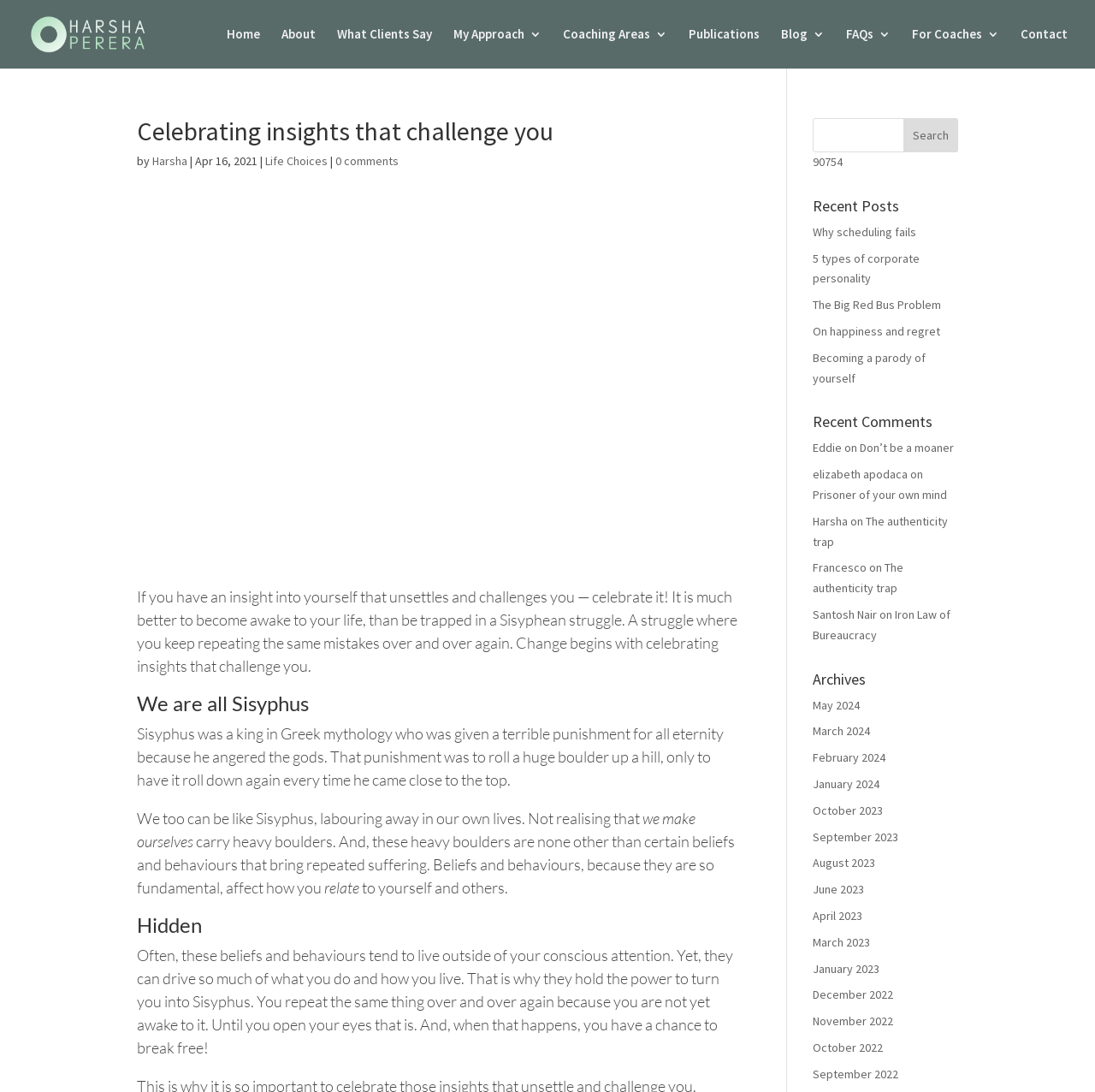Please analyze the image and provide a thorough answer to the question:
What is the name of the author of the article 'Celebrating insights that challenge you'?

I found the answer by looking at the article title 'Celebrating insights that challenge you' and then finding the author's name 'Harsha' mentioned below it.